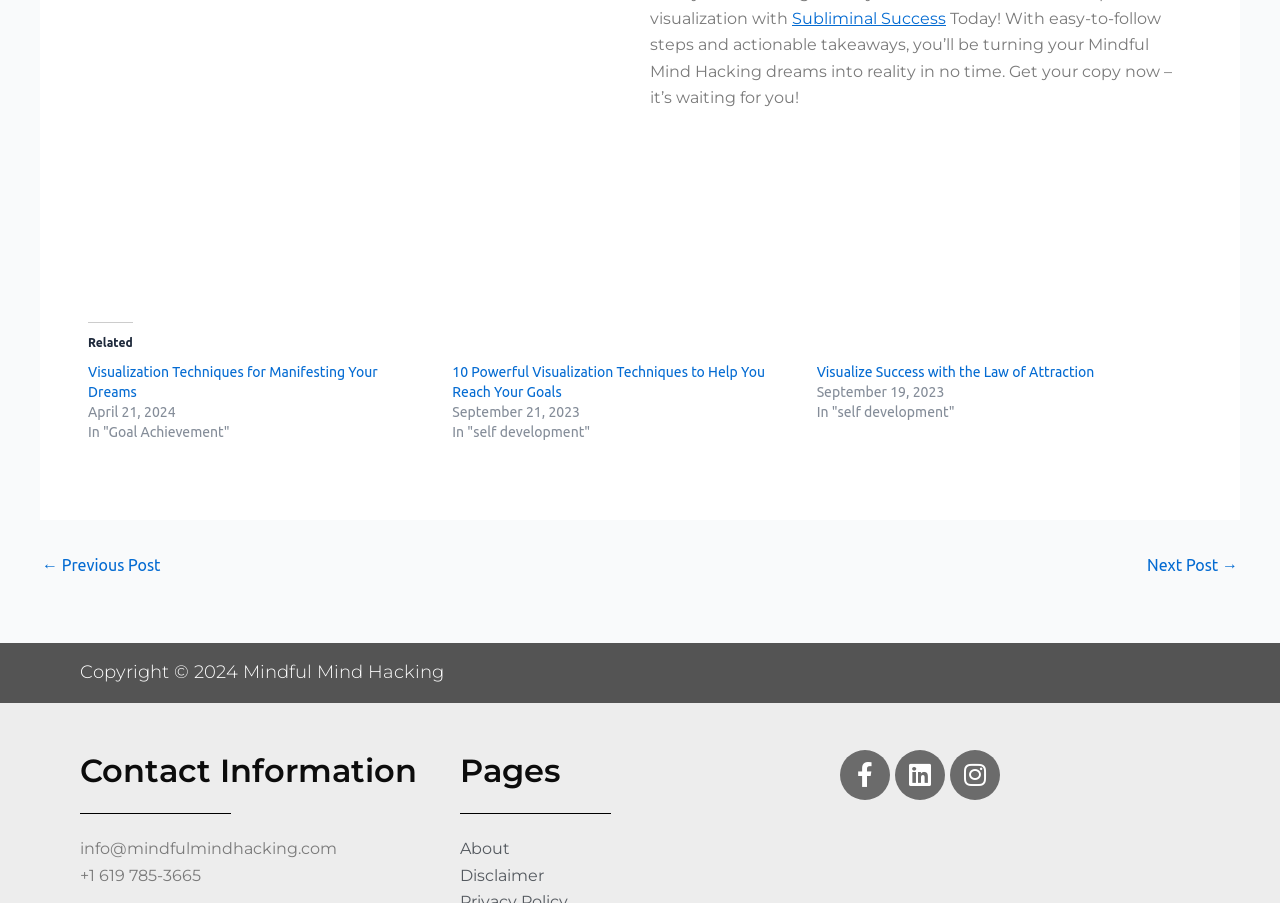Please determine the bounding box coordinates of the element to click on in order to accomplish the following task: "Read 'Today! With easy-to-follow steps and actionable takeaways, you’ll be turning your Mindful Mind Hacking dreams into reality in no time. Get your copy now – it’s waiting for you!' article". Ensure the coordinates are four float numbers ranging from 0 to 1, i.e., [left, top, right, bottom].

[0.508, 0.01, 0.916, 0.119]